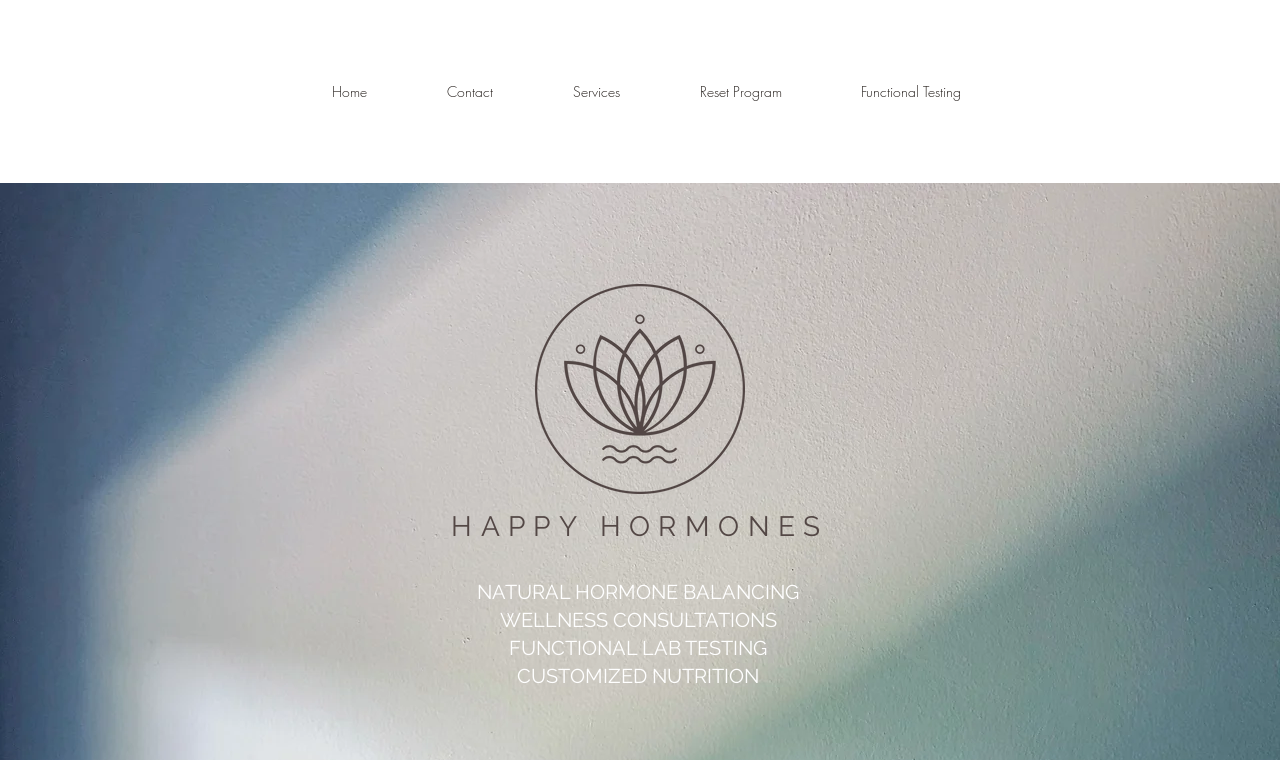Please predict the bounding box coordinates (top-left x, top-left y, bottom-right x, bottom-right y) for the UI element in the screenshot that fits the description: Home

[0.228, 0.088, 0.318, 0.154]